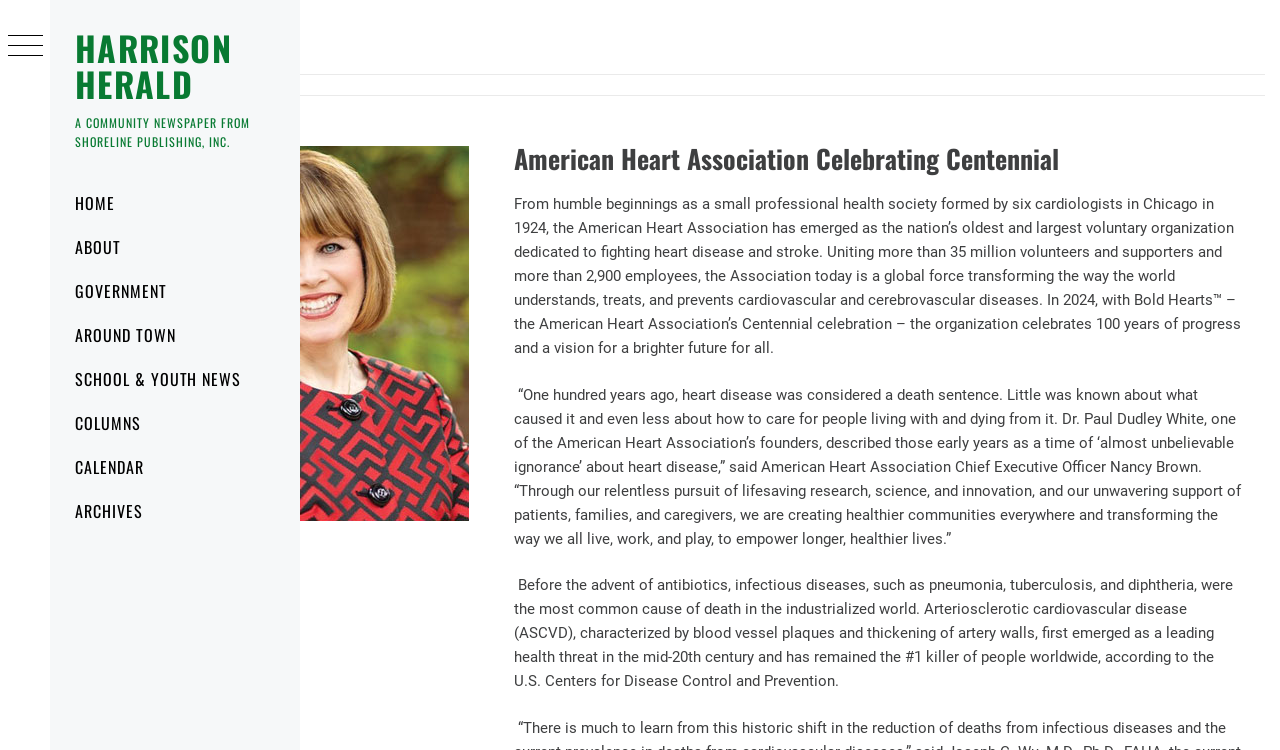Identify the bounding box for the UI element described as: "Harrison Herald". The coordinates should be four float numbers between 0 and 1, i.e., [left, top, right, bottom].

[0.059, 0.029, 0.181, 0.146]